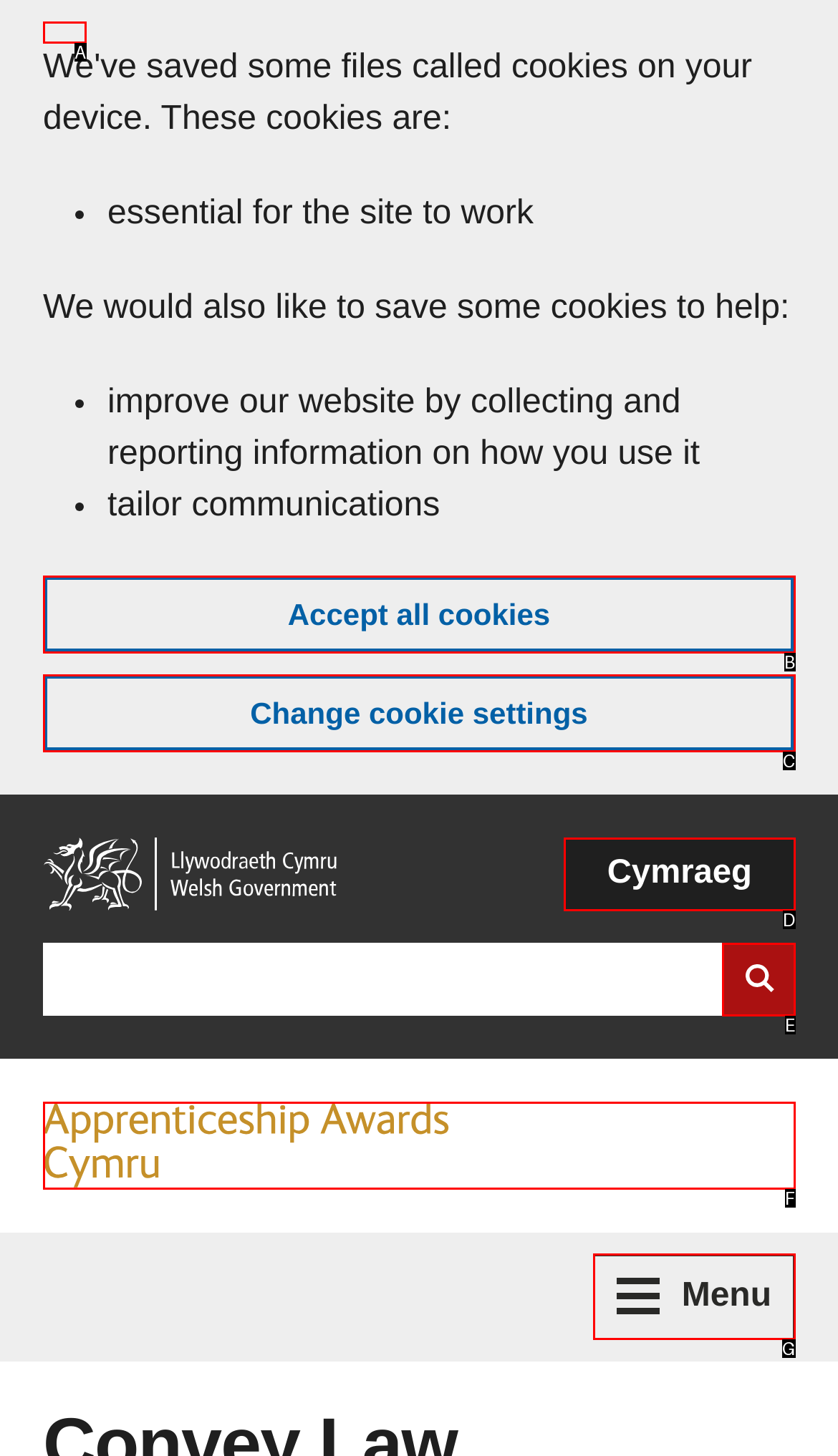Pinpoint the HTML element that fits the description: value="Search website"
Answer by providing the letter of the correct option.

E